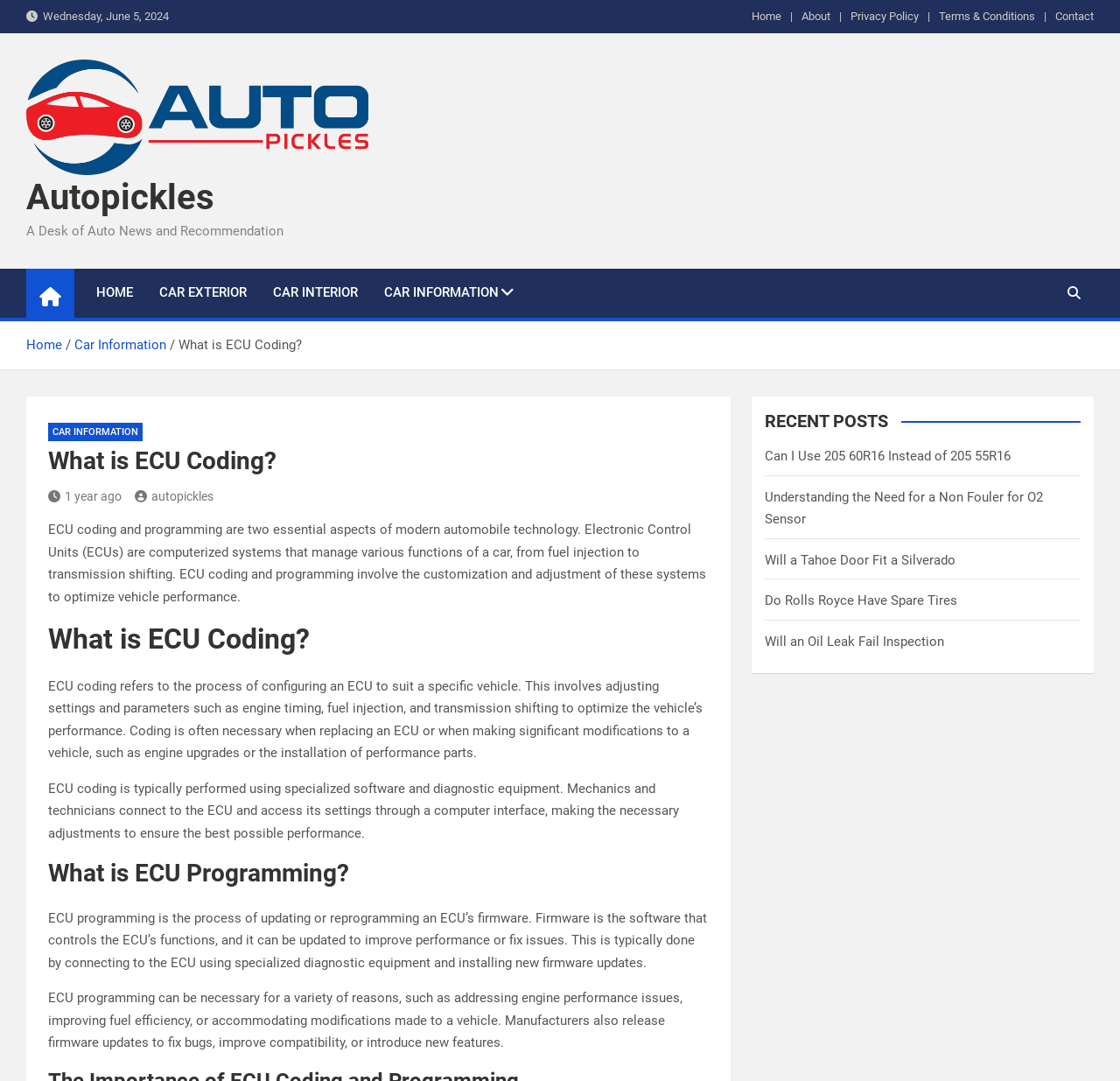What is the date displayed on the webpage?
Based on the visual information, provide a detailed and comprehensive answer.

The date is displayed at the top of the webpage, in a static text element with a bounding box of [0.034, 0.009, 0.151, 0.021].